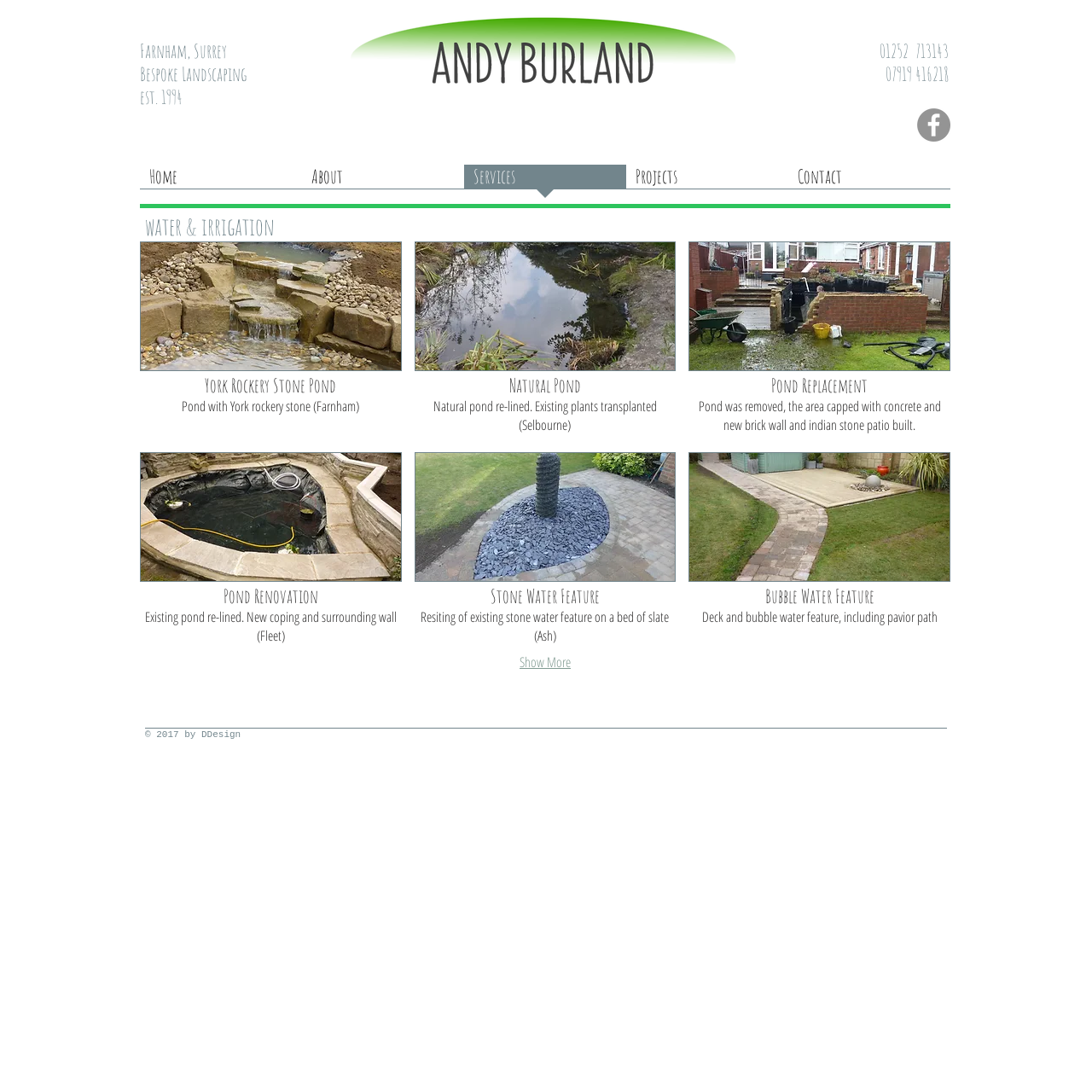Give a one-word or short-phrase answer to the following question: 
What type of services does the company offer?

Landscape gardening